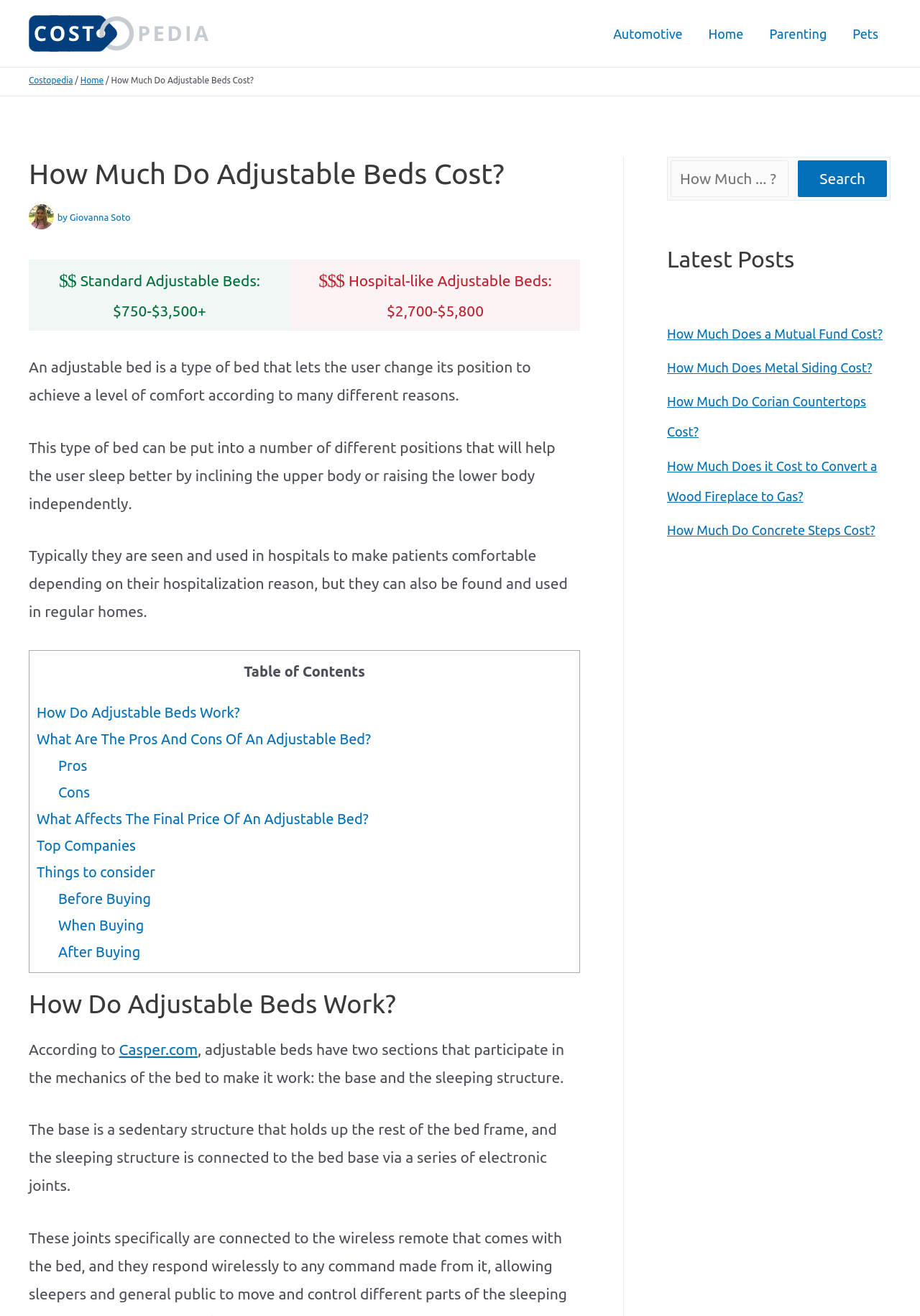Give the bounding box coordinates for the element described as: "Home".

[0.087, 0.057, 0.113, 0.064]